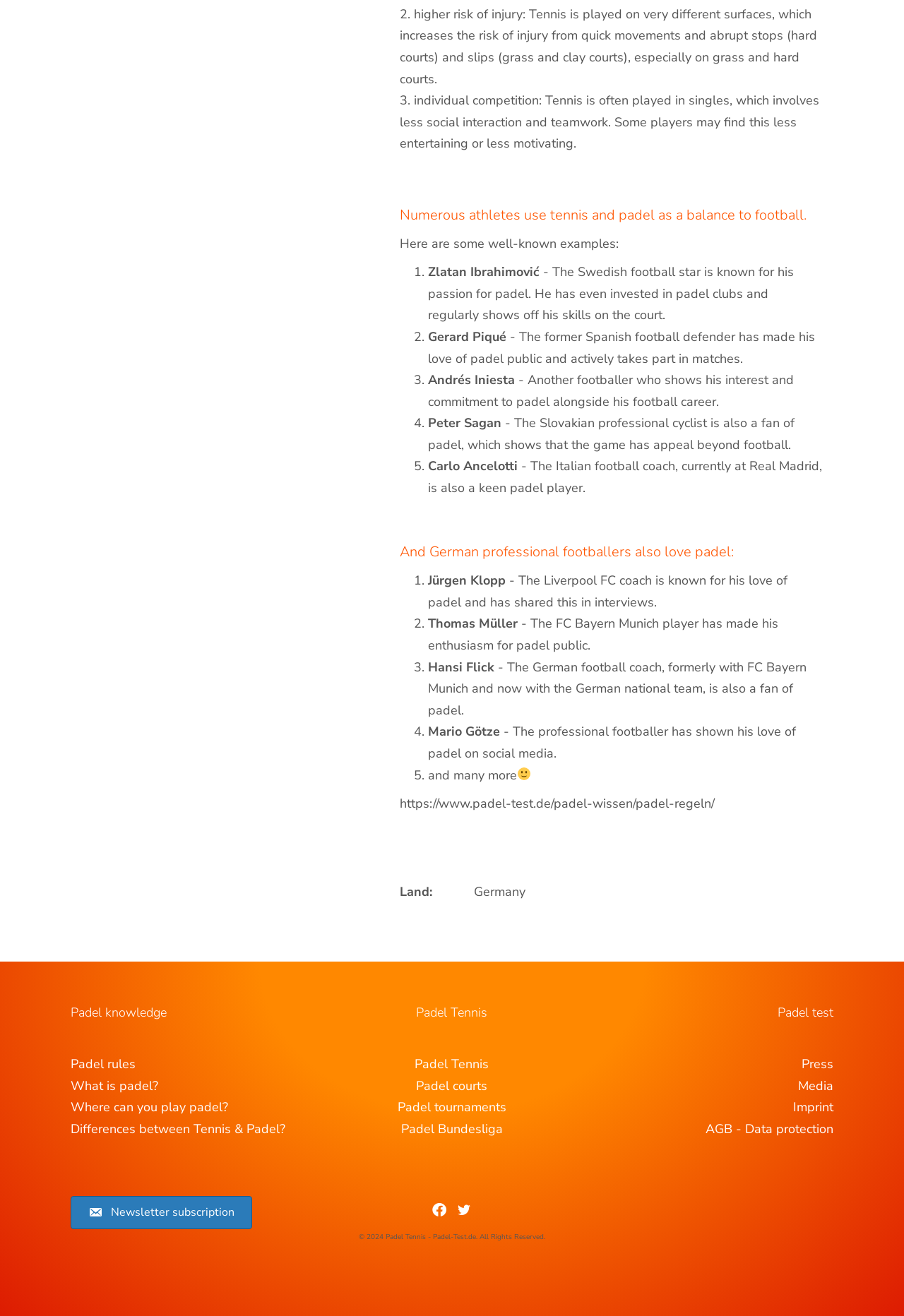Please determine the bounding box coordinates of the area that needs to be clicked to complete this task: 'Click on 'Where can you play padel?''. The coordinates must be four float numbers between 0 and 1, formatted as [left, top, right, bottom].

[0.078, 0.835, 0.252, 0.848]